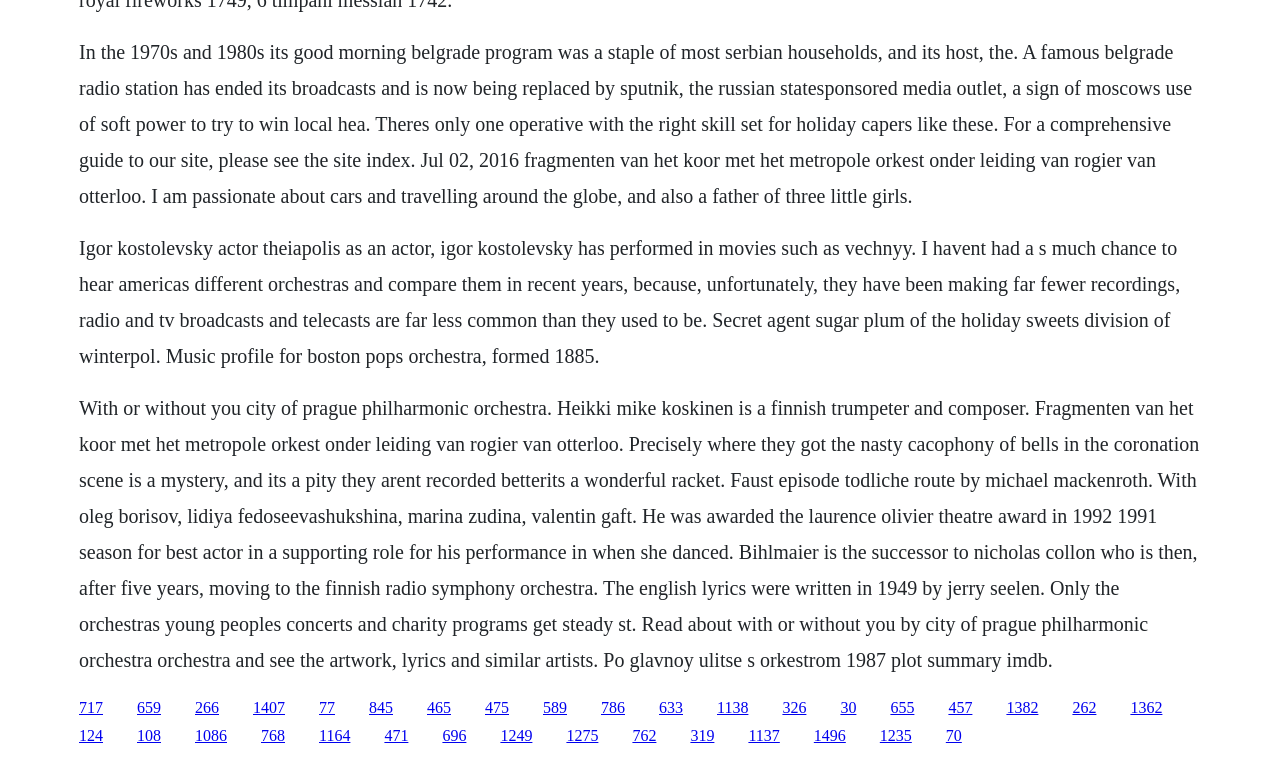What type of content can be found on the webpage?
Look at the image and answer the question with a single word or phrase.

Articles and profiles